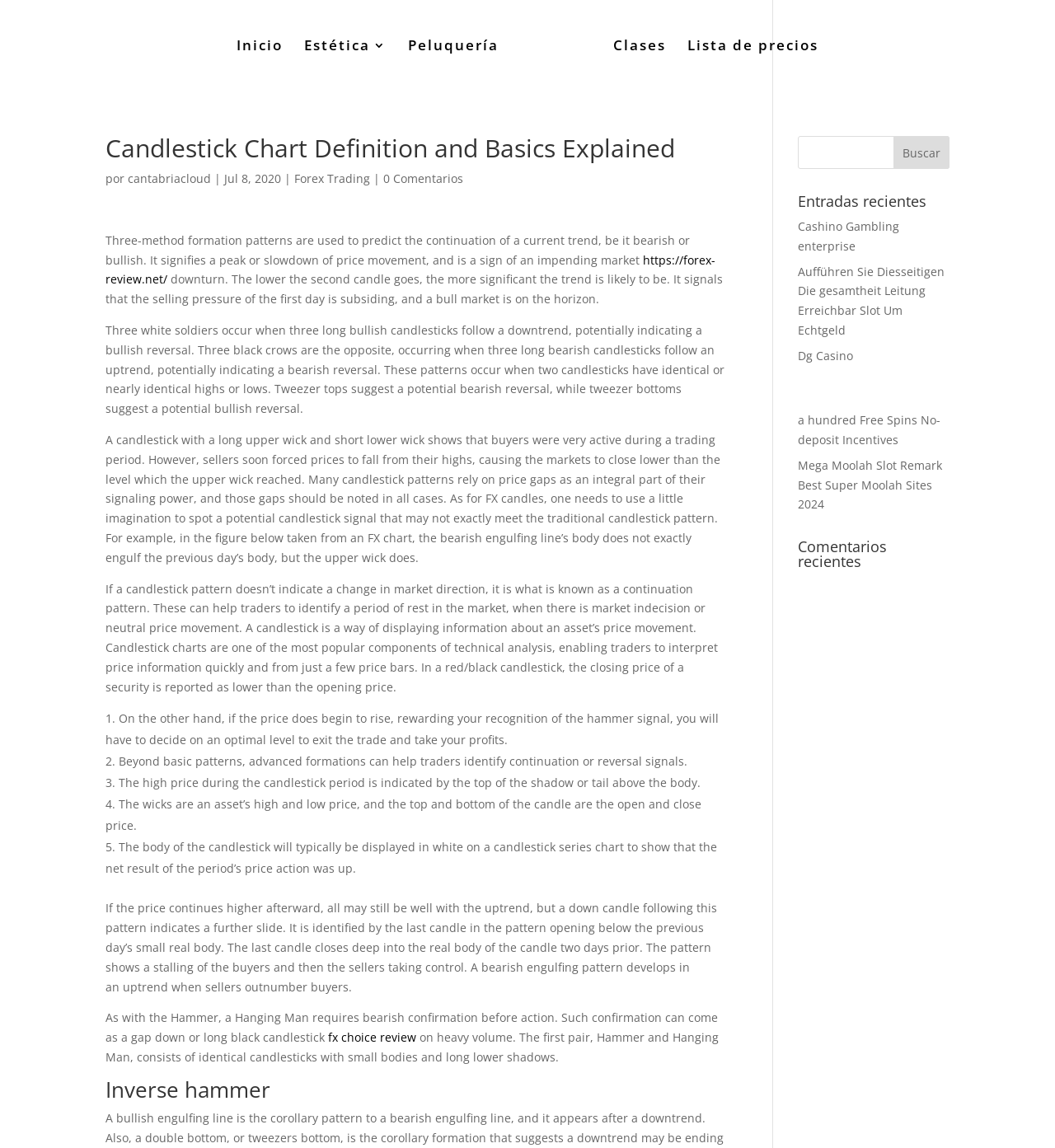Describe all visible elements and their arrangement on the webpage.

This webpage is about candlestick chart definitions and basics explained, with a focus on Forex trading. At the top, there are several links to different sections of the website, including "Inicio", "Estética 3", "Peluquería", "Clases", and "Lista de precios". Below these links, there is a heading that reads "Candlestick Chart Definition and Basics Explained" followed by a brief description of the author and the date of publication.

The main content of the webpage is divided into several sections, each explaining a different aspect of candlestick charts. The text is accompanied by links to external resources, such as "Forex Trading" and "https://forex-review.net/". There are also several paragraphs of text that describe different candlestick patterns, including three-method formation patterns, three white soldiers, and tweezer tops.

The webpage also features a list of five points, each explaining a different aspect of candlestick charts, such as the high price during a candlestick period and the body of the candlestick. Below this list, there are several more paragraphs of text that describe different candlestick patterns, including the bearish engulfing pattern and the hanging man.

On the right side of the webpage, there is a search bar with a button that reads "Buscar". Below the search bar, there are several links to recent entries, including "Cashino Gambling enterprise" and "Dg Casino คาสิโนออนไลน์ บาคาร่าออนไลน์มาแรงที่สุดในเอเชีย". There are also several links to recent comments.

At the very bottom of the webpage, there is a heading that reads "Inverse hammer" followed by a brief description of the pattern.